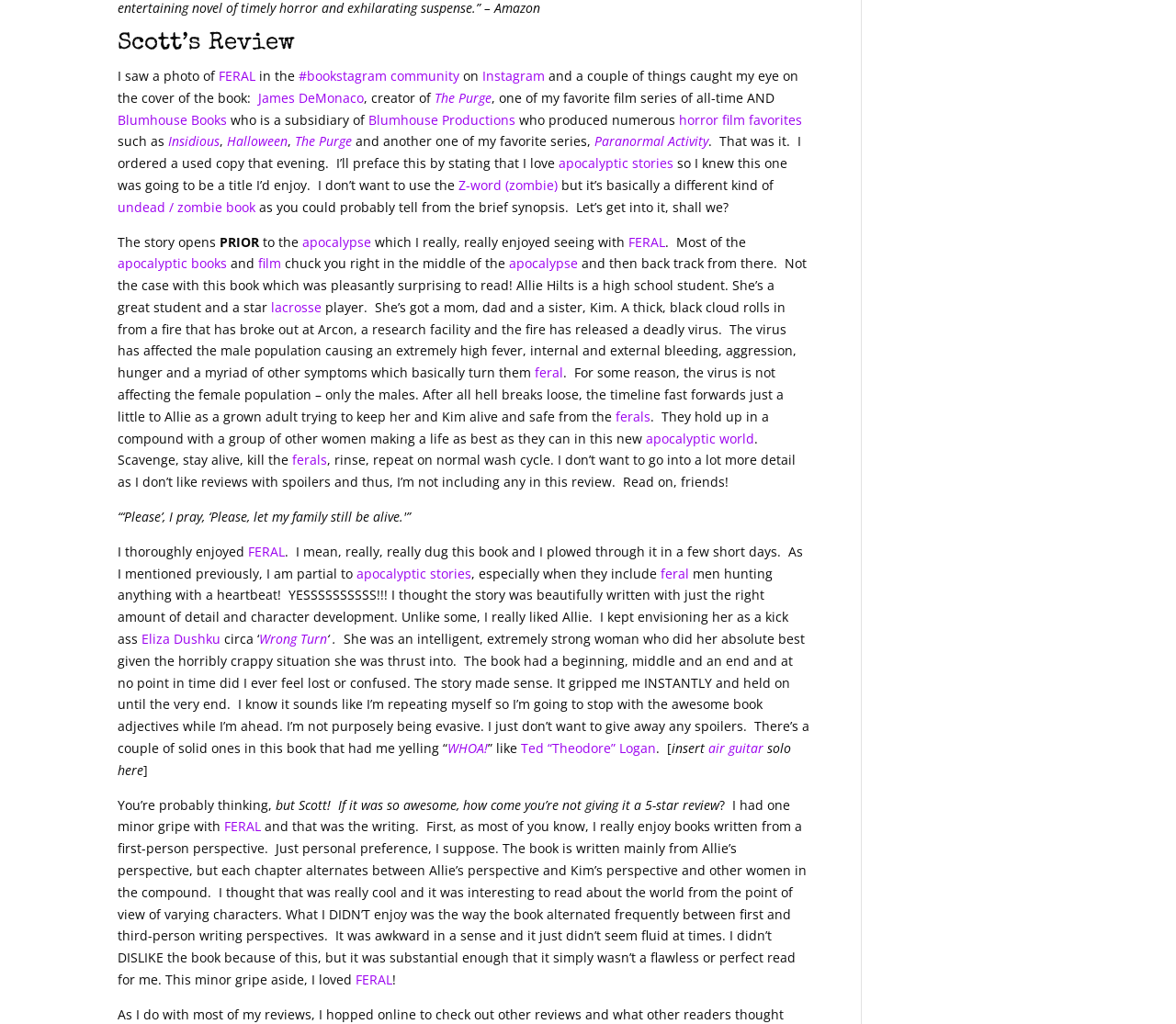Identify the bounding box coordinates necessary to click and complete the given instruction: "Learn more about James DeMonaco".

[0.216, 0.087, 0.309, 0.104]